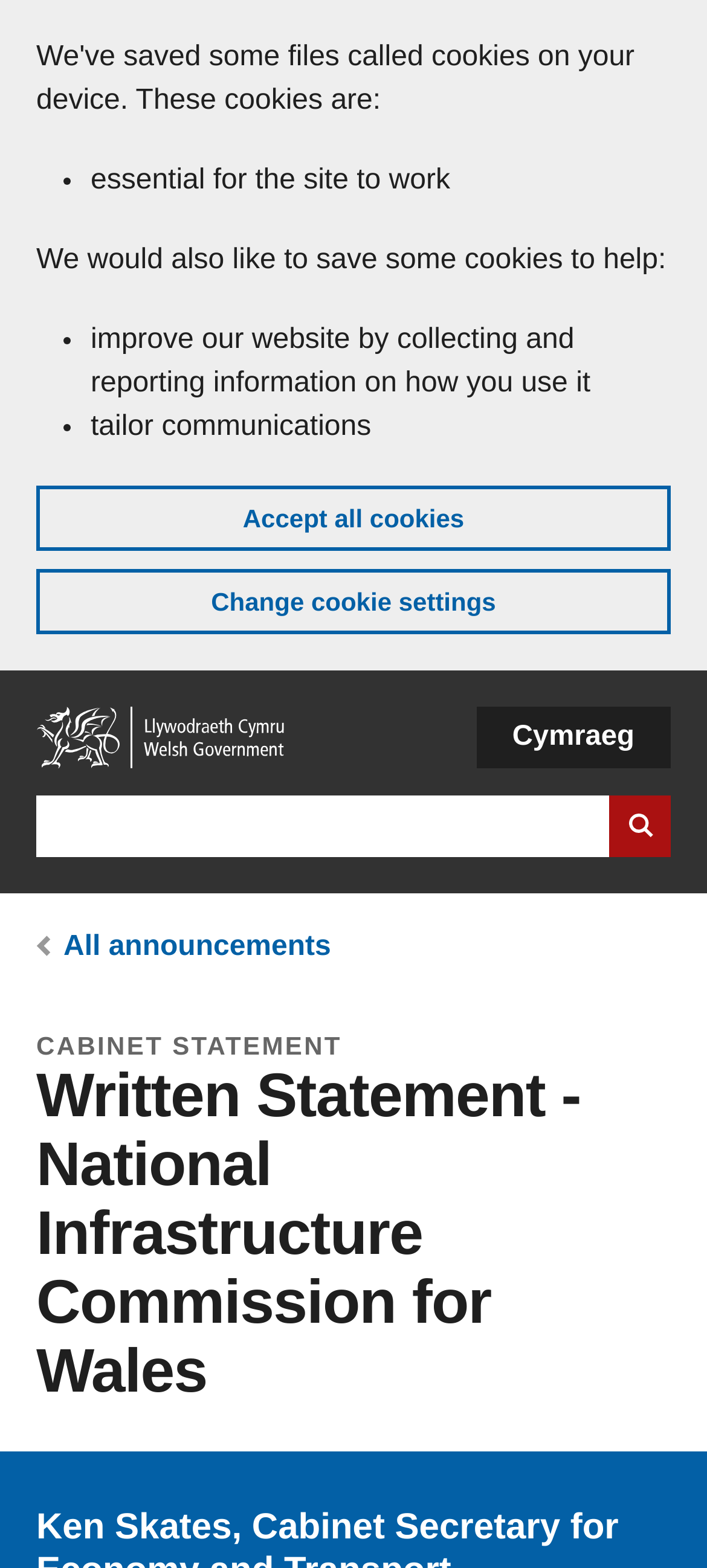Provide a short answer using a single word or phrase for the following question: 
What is the purpose of the cookies on this website?

essential for the site to work